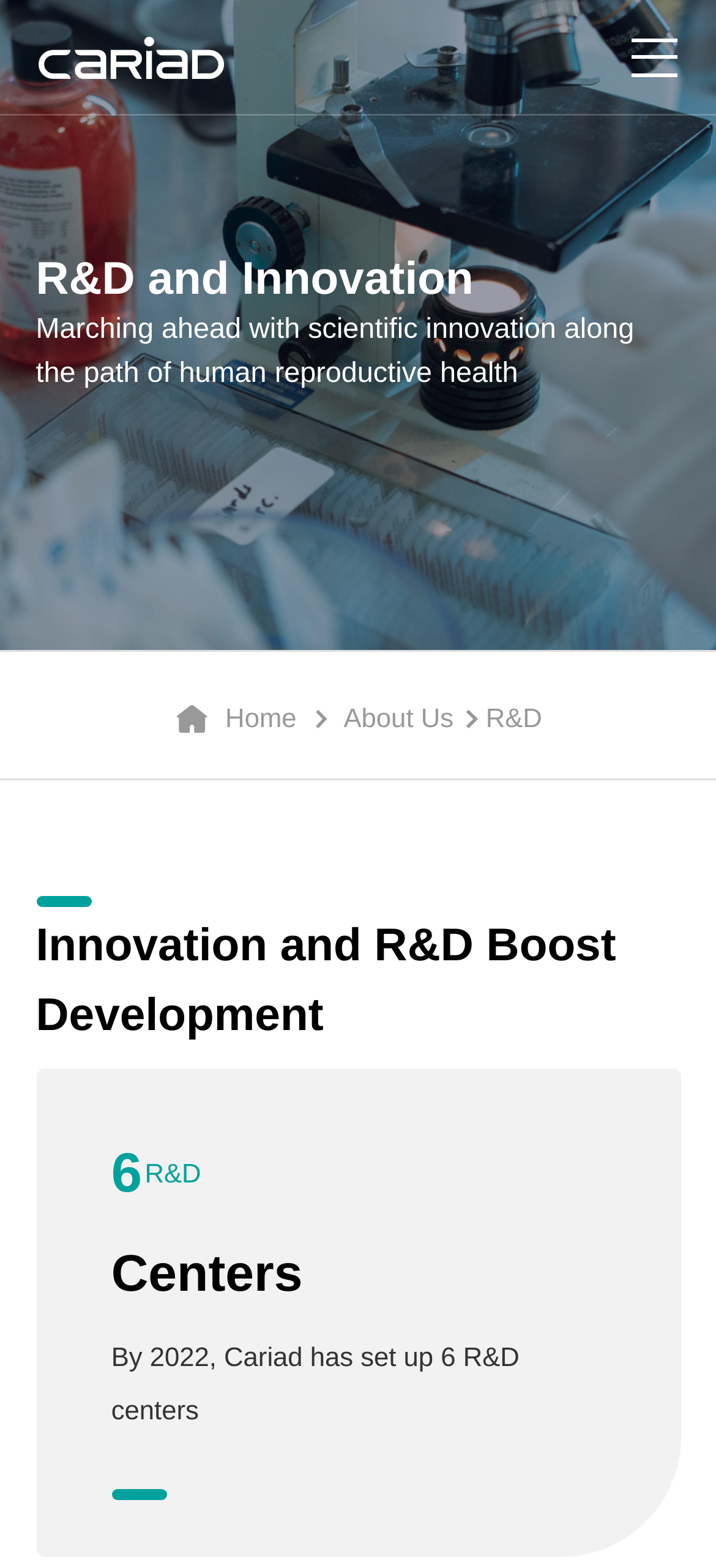Specify the bounding box coordinates (top-left x, top-left y, bottom-right x, bottom-right y) of the UI element in the screenshot that matches this description: About Us

[0.48, 0.448, 0.633, 0.473]